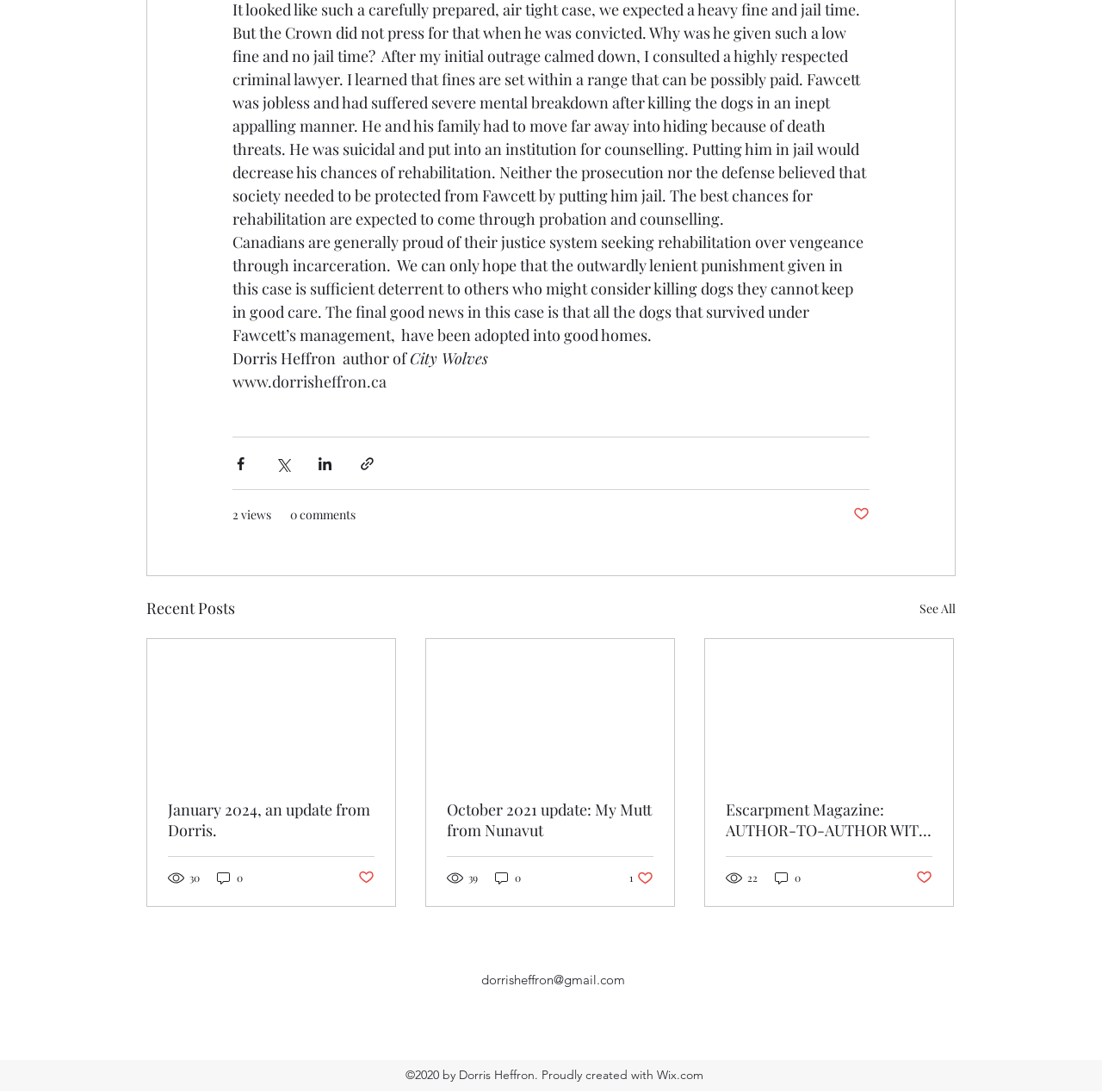Please identify the coordinates of the bounding box that should be clicked to fulfill this instruction: "Check the comments of the post 'October 2021 update: My Mutt from Nunavut'".

[0.448, 0.796, 0.474, 0.811]